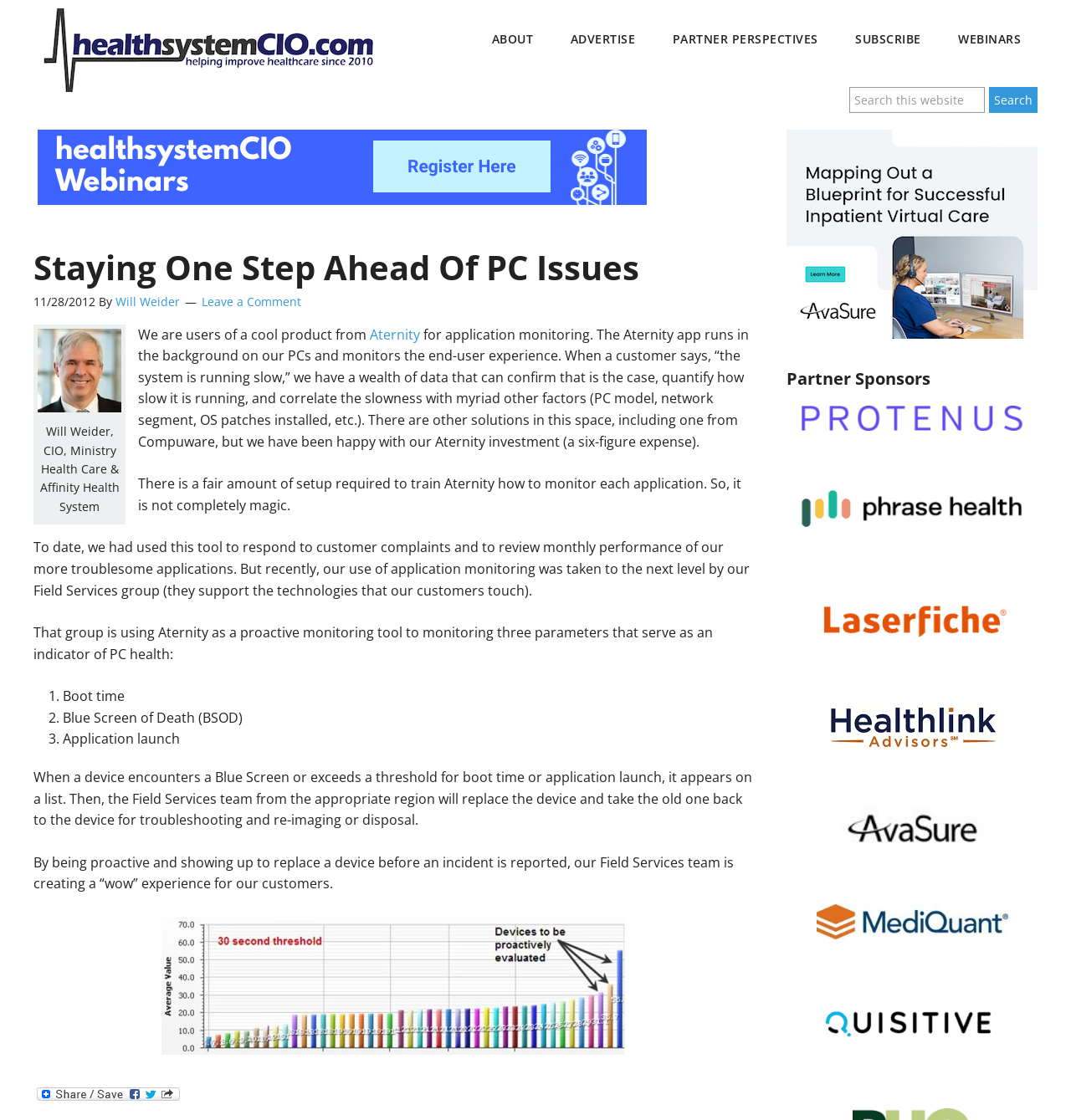Given the element description About, specify the bounding box coordinates of the corresponding UI element in the format (top-left x, top-left y, bottom-right x, bottom-right y). All values must be between 0 and 1.

[0.443, 0.015, 0.513, 0.055]